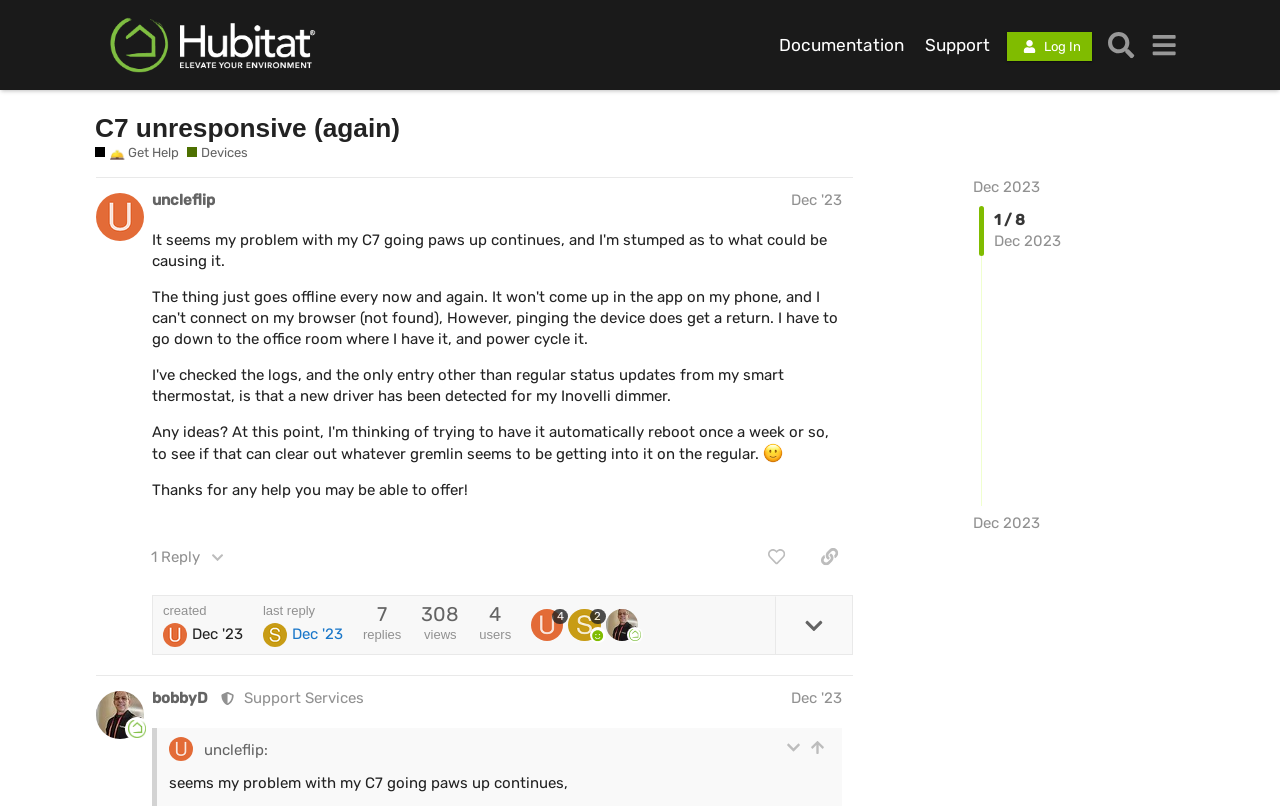Refer to the image and answer the question with as much detail as possible: What is the date of the last reply?

The date of the last reply can be found by looking at the timestamp of the last post, which says 'Dec 3, 2023 1:26 am'. This indicates when the last response to the post was made.